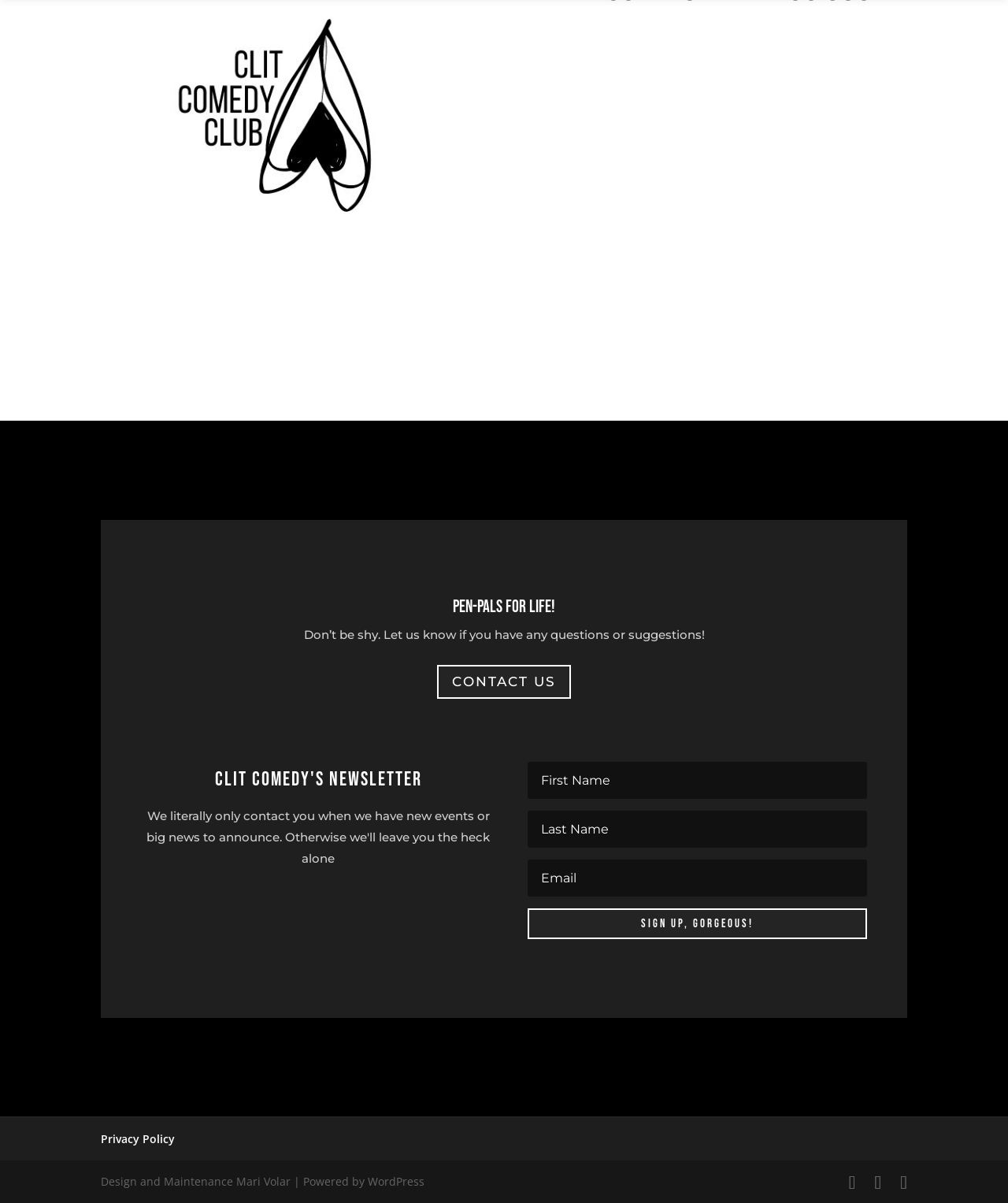Where can I find the exact dates and locations of the show?
Refer to the image and answer the question using a single word or phrase.

TICKETS tab